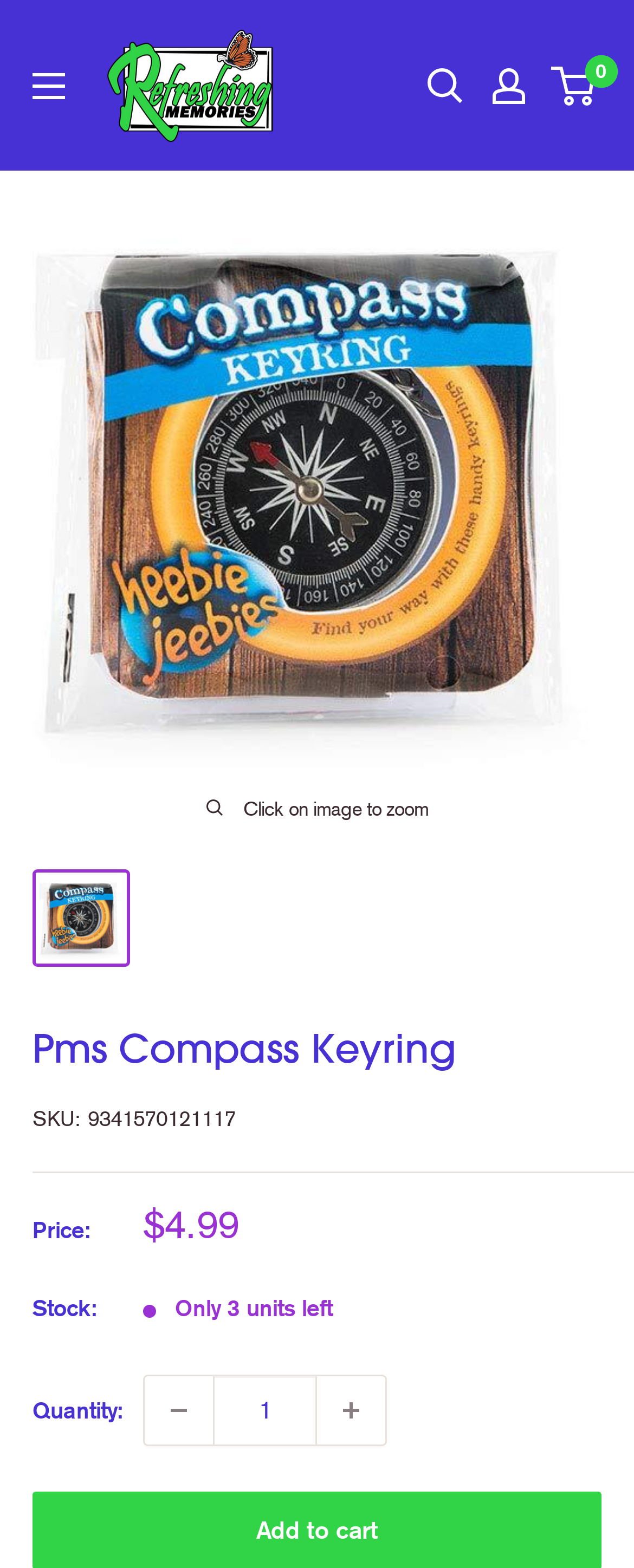Pinpoint the bounding box coordinates of the clickable area needed to execute the instruction: "View the 'Abstract'". The coordinates should be specified as four float numbers between 0 and 1, i.e., [left, top, right, bottom].

None